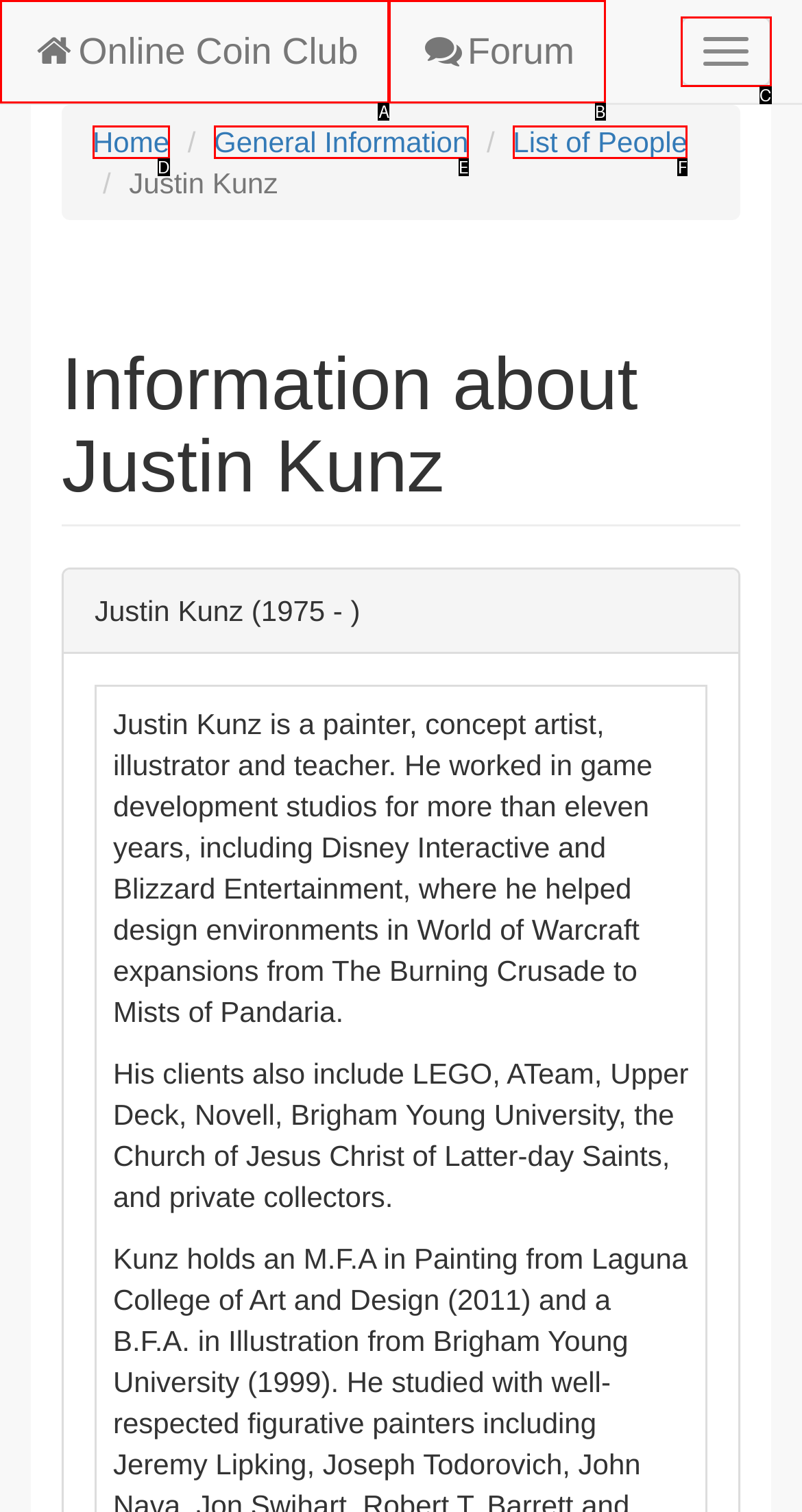From the options provided, determine which HTML element best fits the description: General Information. Answer with the correct letter.

E